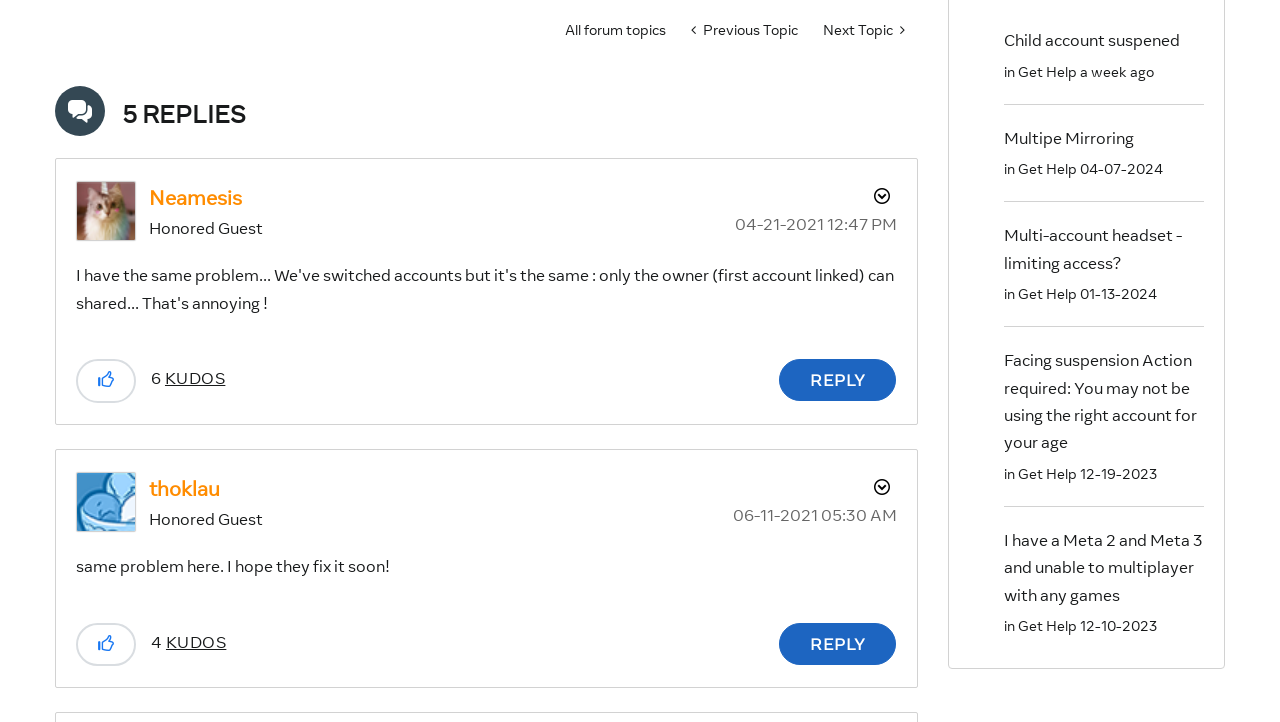Who is the author of the first comment?
Answer the question with as much detail as possible.

I found the author's name by looking at the image and link next to the first comment, which says 'Neamesis' and 'View Profile of Neamesis'.